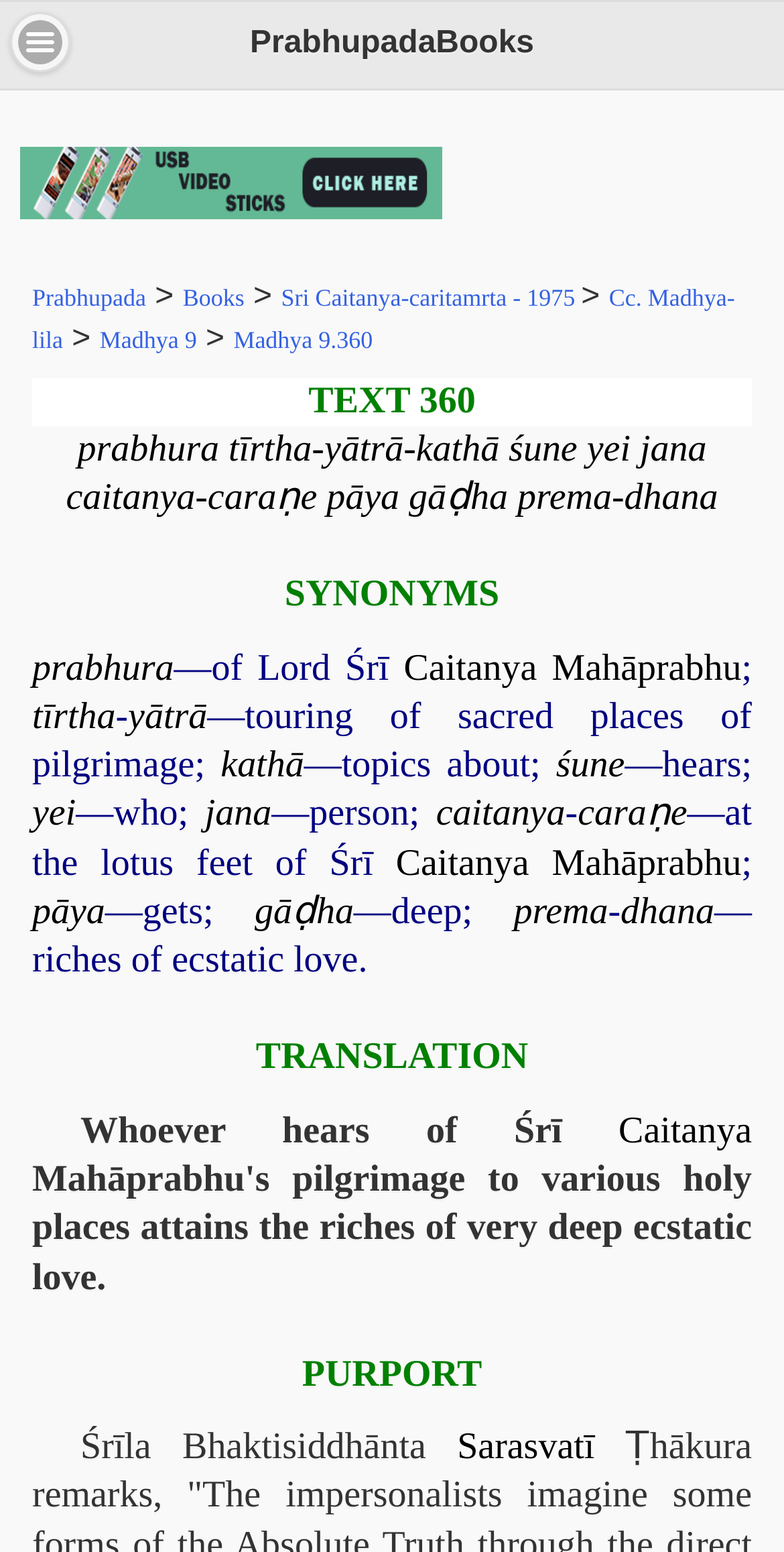Please find the bounding box coordinates of the section that needs to be clicked to achieve this instruction: "View 'PURPORT' section".

[0.385, 0.872, 0.615, 0.899]